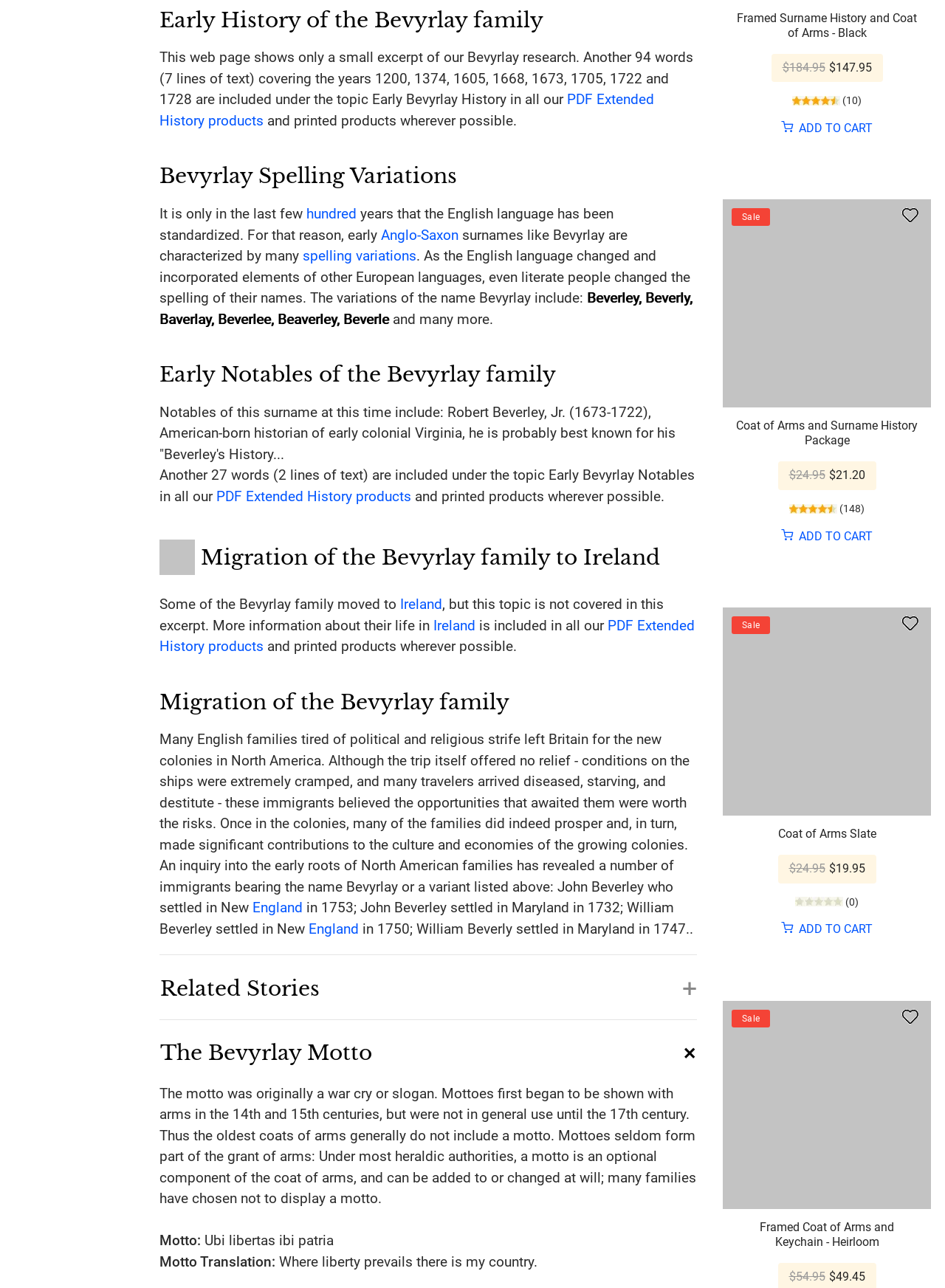What is the main topic of this webpage?
From the image, respond with a single word or phrase.

Bevyrlay family history